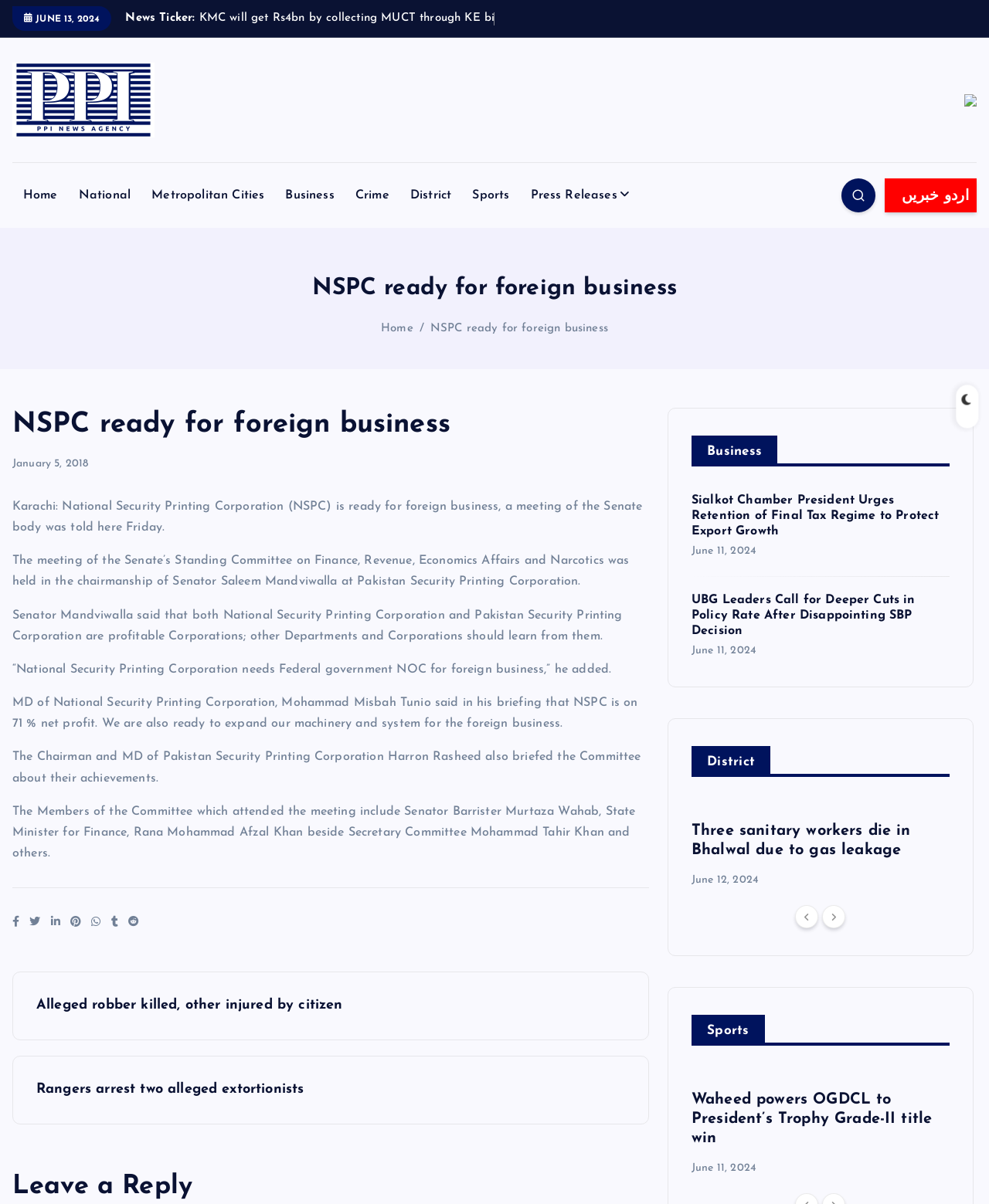Locate the bounding box coordinates of the element to click to perform the following action: 'Read the news article'. The coordinates should be given as four float values between 0 and 1, in the form of [left, top, right, bottom].

[0.012, 0.412, 0.656, 0.775]